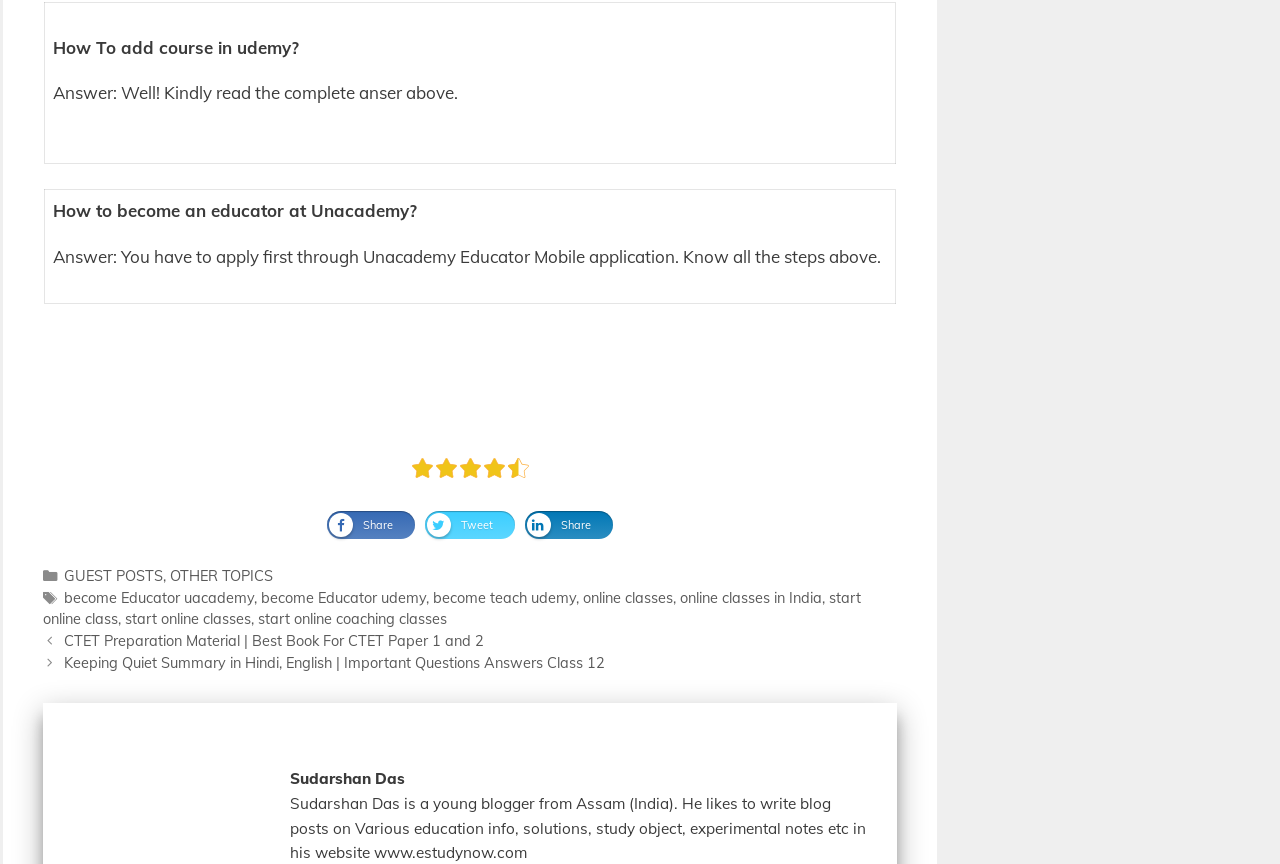What is the name of the blogger who writes about education info?
Can you provide a detailed and comprehensive answer to the question?

The webpage mentions that Sudarshan Das is a young blogger from Assam (India) who writes about various education info, solutions, study objects, experimental notes, etc. on his website www.estudynow.com.